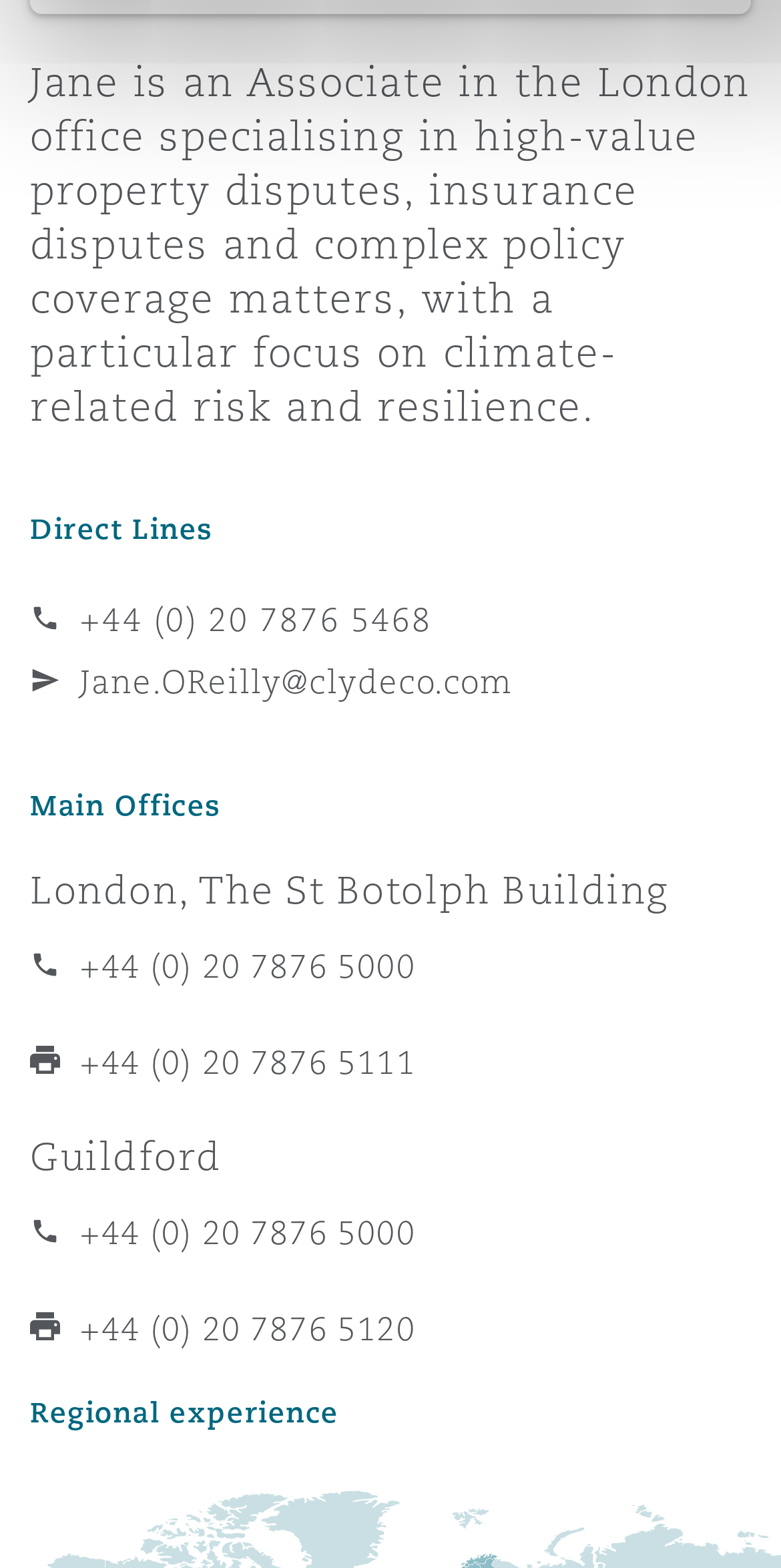Find the coordinates for the bounding box of the element with this description: "+44 (0) 20 7876 5000".

[0.038, 0.767, 0.897, 0.803]